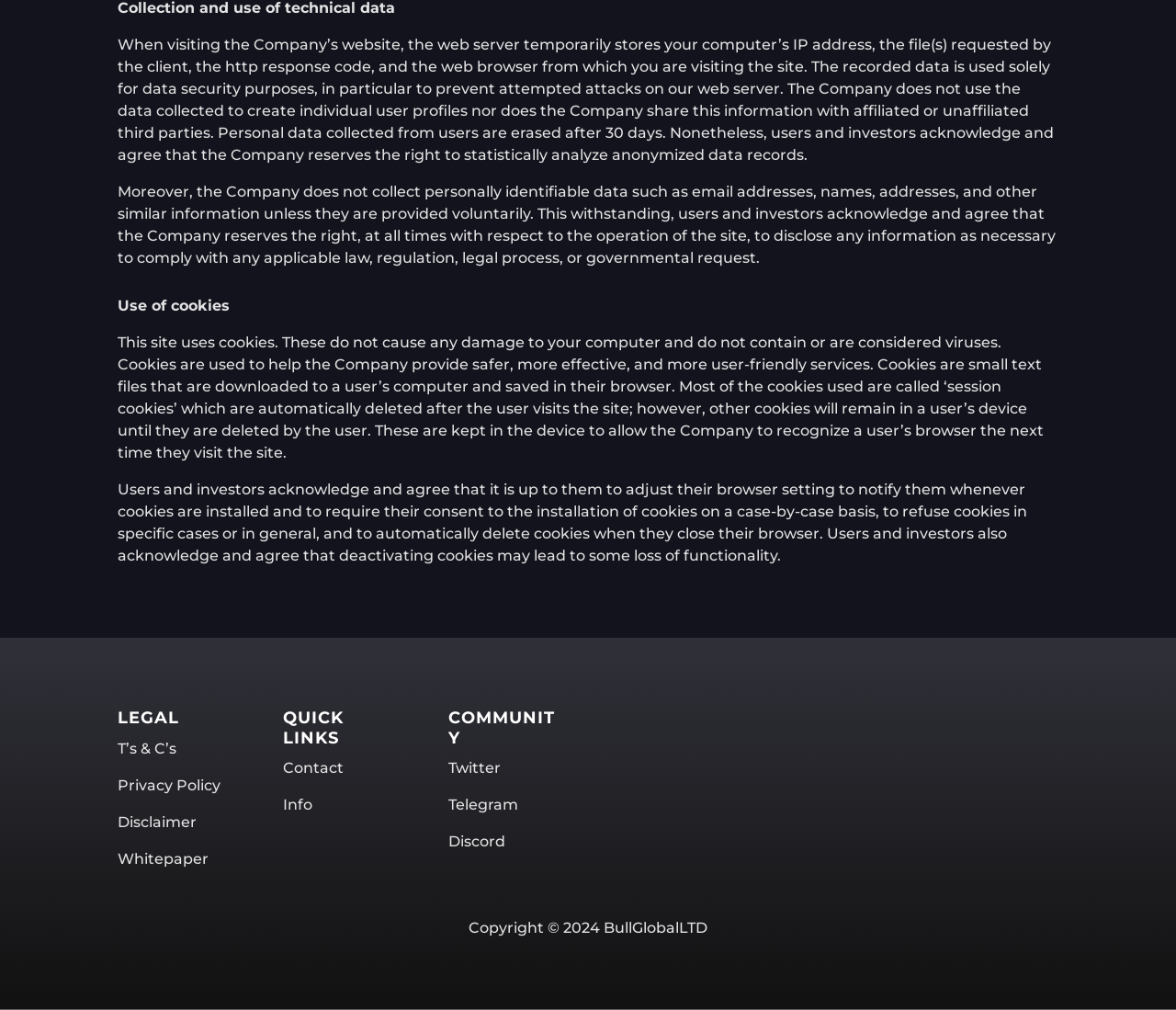Find and specify the bounding box coordinates that correspond to the clickable region for the instruction: "View Disclaimer".

[0.1, 0.805, 0.167, 0.822]